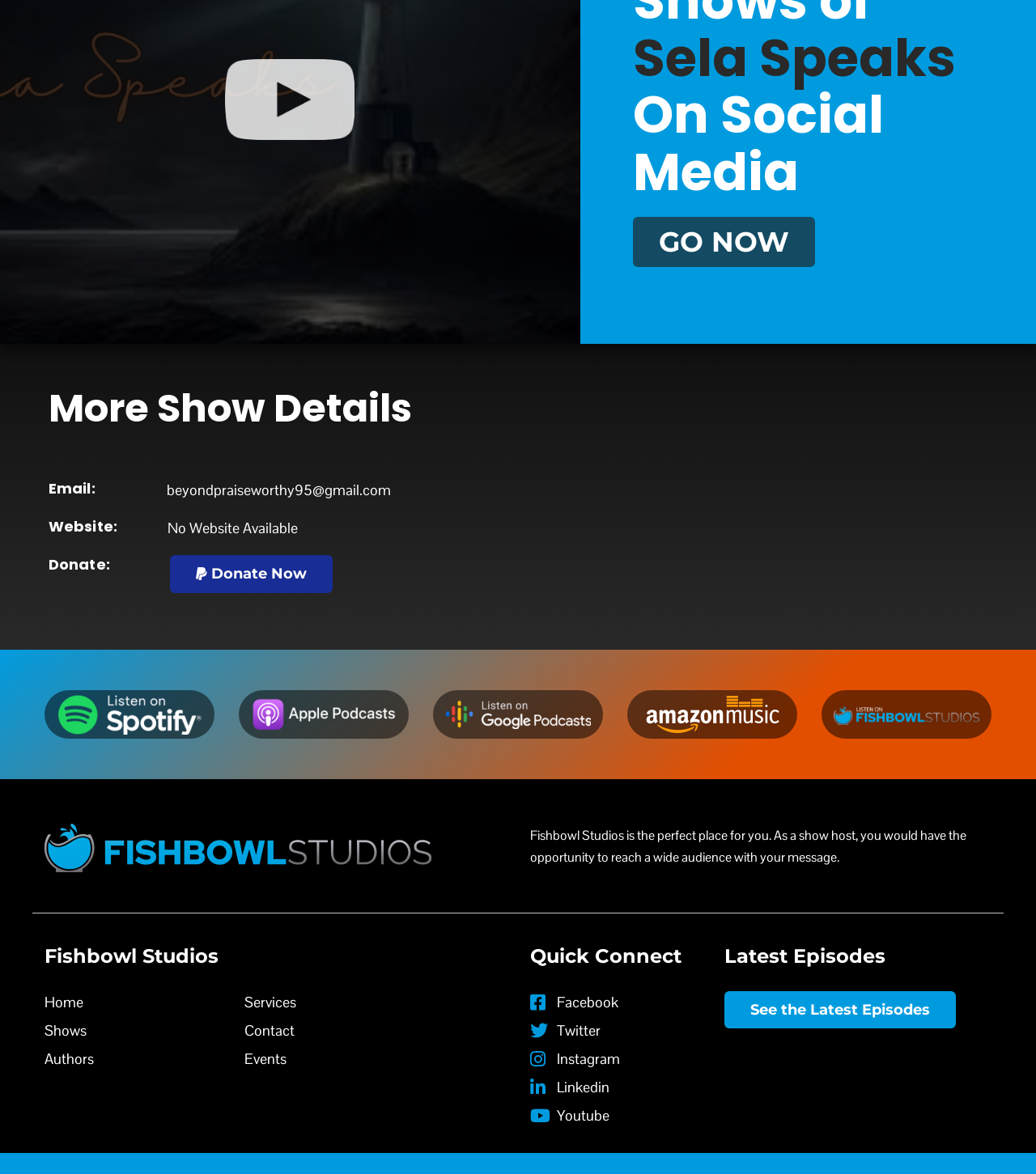Identify the bounding box of the HTML element described as: "Contact".

[0.236, 0.868, 0.343, 0.887]